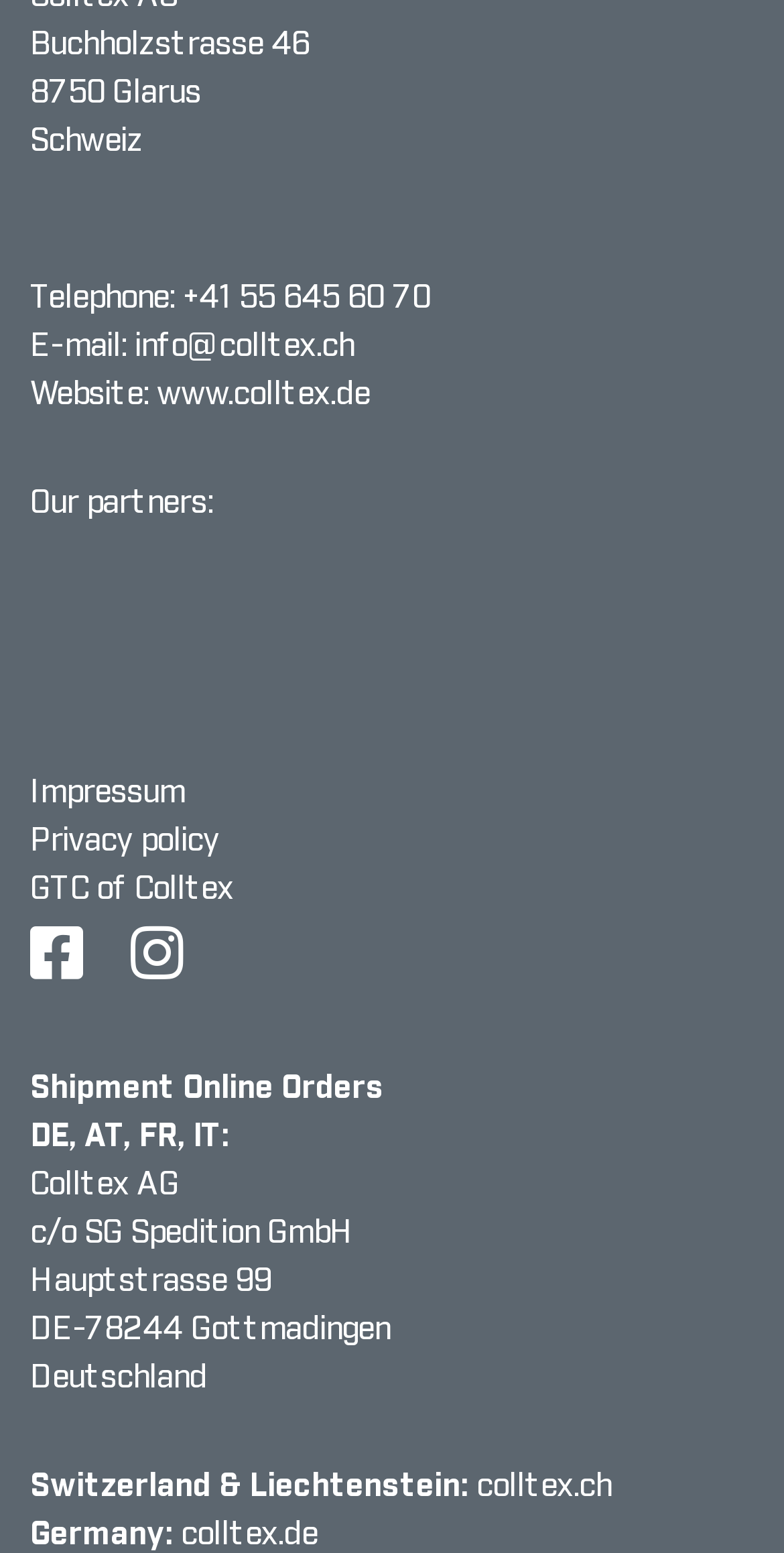Pinpoint the bounding box coordinates of the clickable element needed to complete the instruction: "View the privacy policy". The coordinates should be provided as four float numbers between 0 and 1: [left, top, right, bottom].

[0.038, 0.531, 0.279, 0.552]